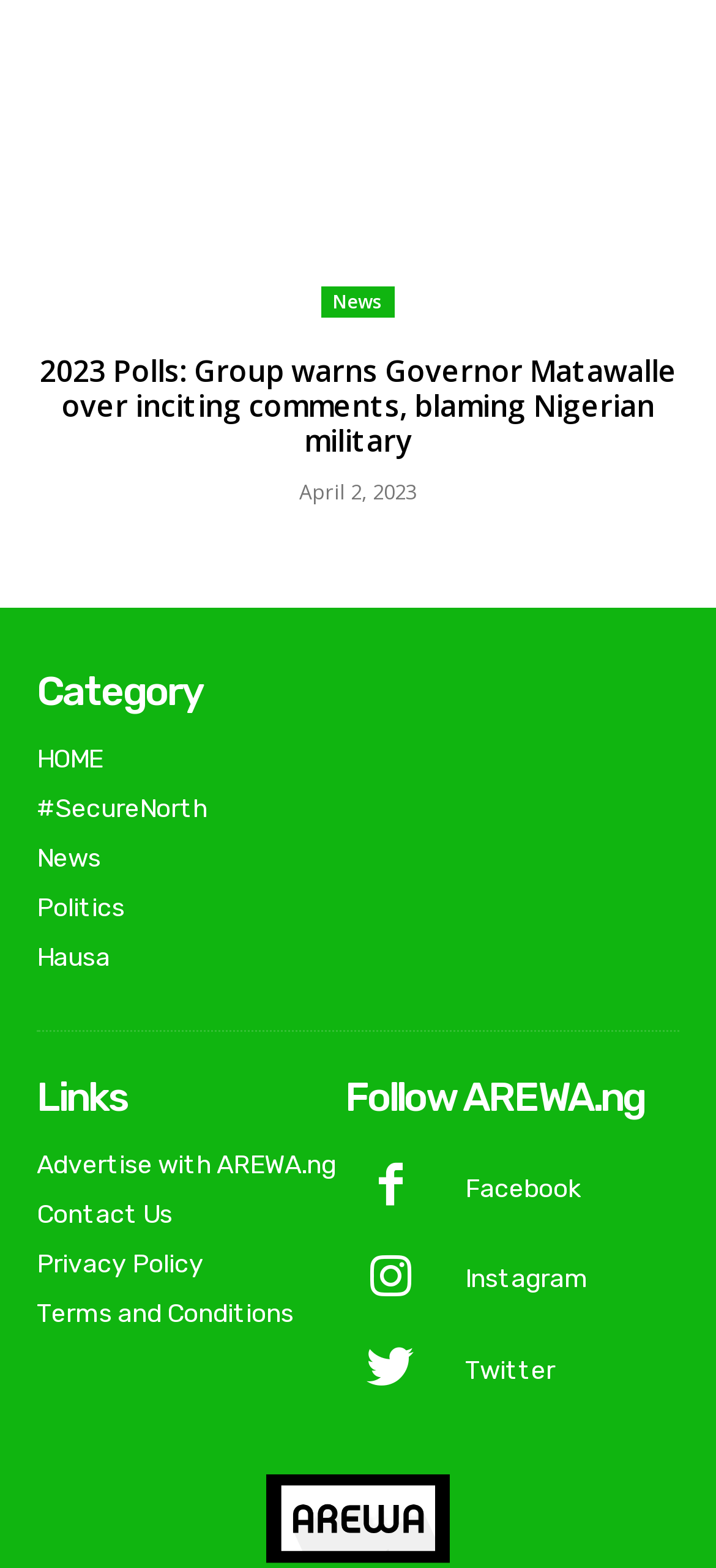What category is the news article under?
Answer the question with just one word or phrase using the image.

News